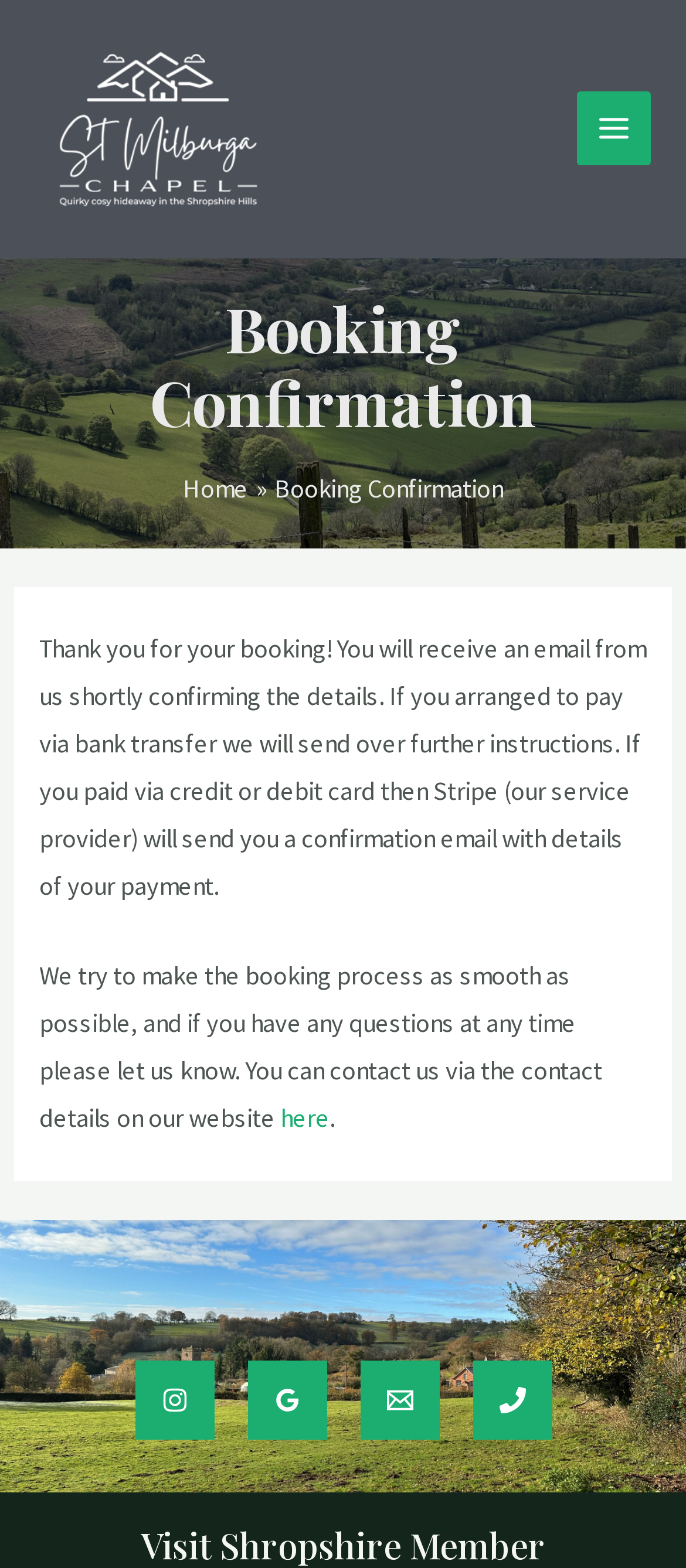Answer the question below using just one word or a short phrase: 
What is the purpose of this webpage?

Booking confirmation